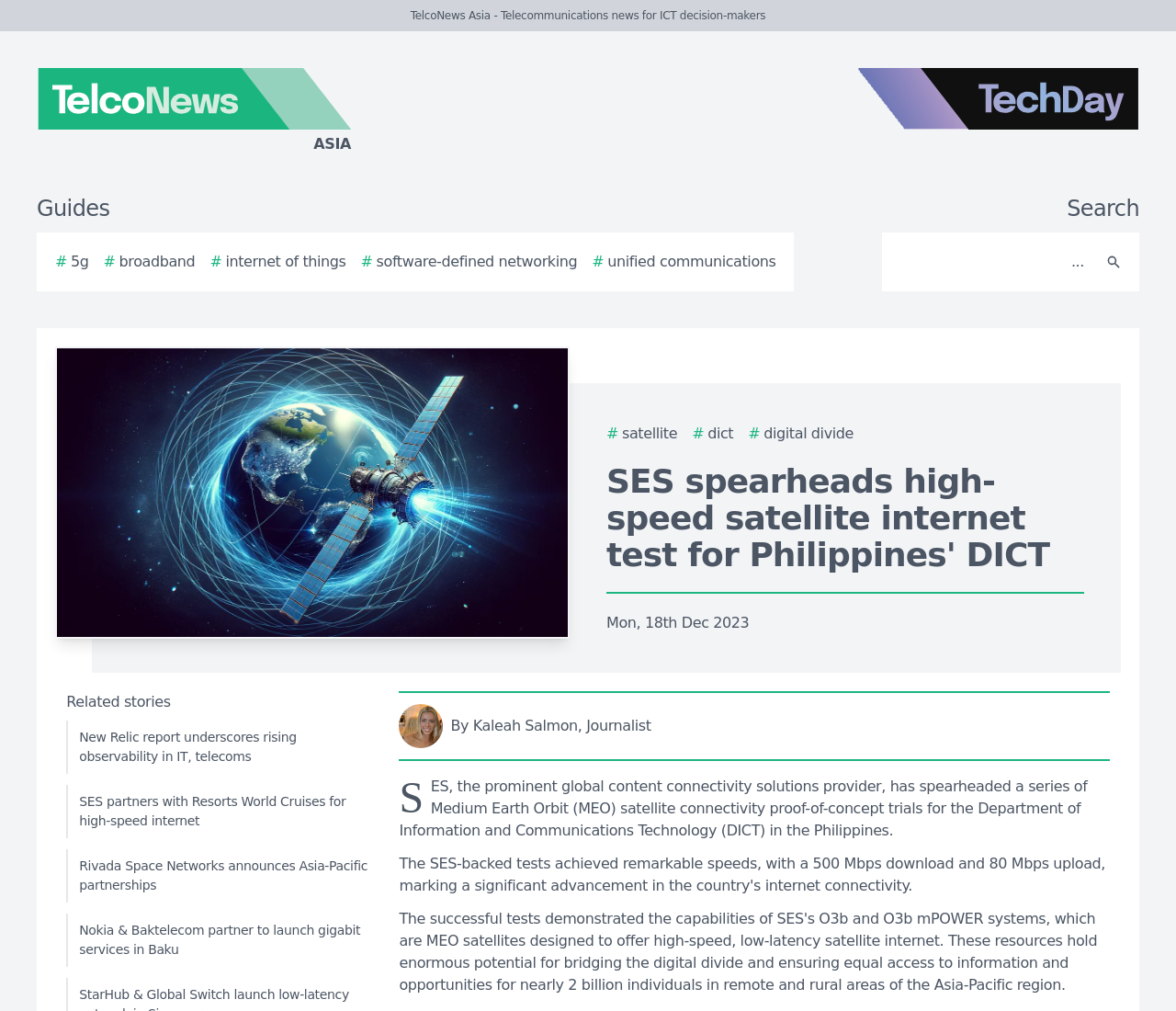Pinpoint the bounding box coordinates of the element you need to click to execute the following instruction: "Read the 'How To Remove Rust Stains From Your Eaves: The Quick And Easy Way' article". The bounding box should be represented by four float numbers between 0 and 1, in the format [left, top, right, bottom].

None